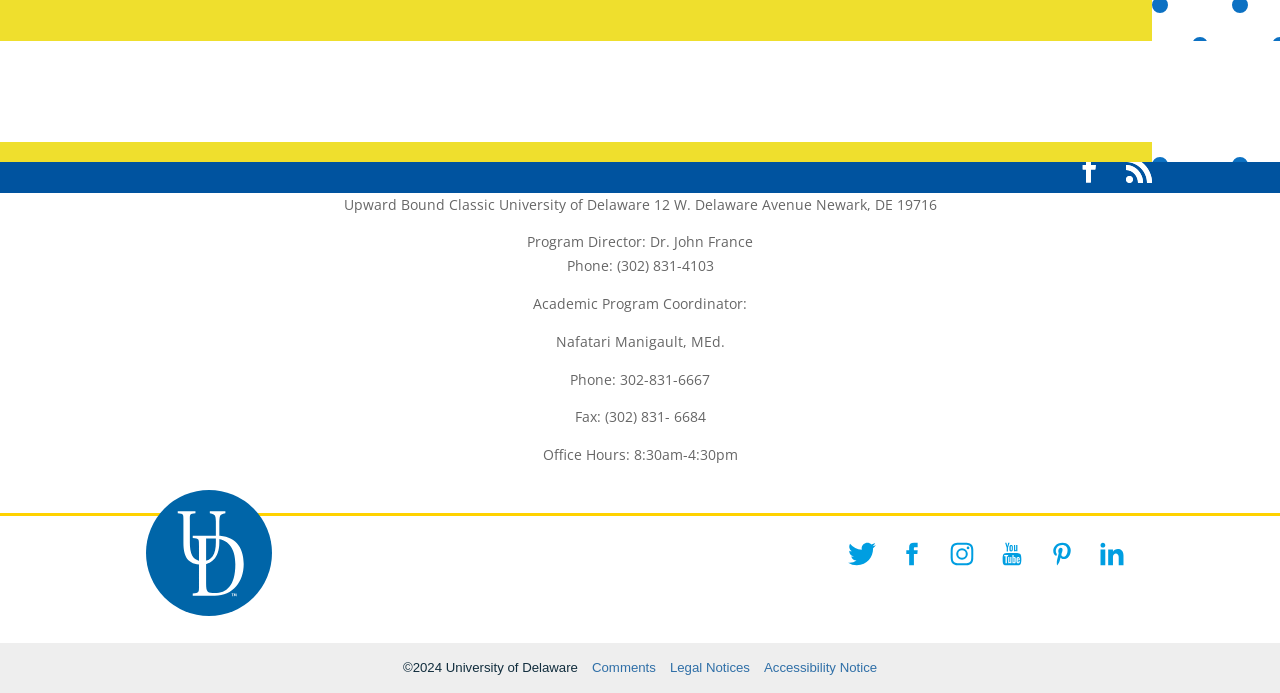What is the address of Upward Bound Classic University of Delaware? Examine the screenshot and reply using just one word or a brief phrase.

12 W. Delaware Avenue Newark, DE 19716